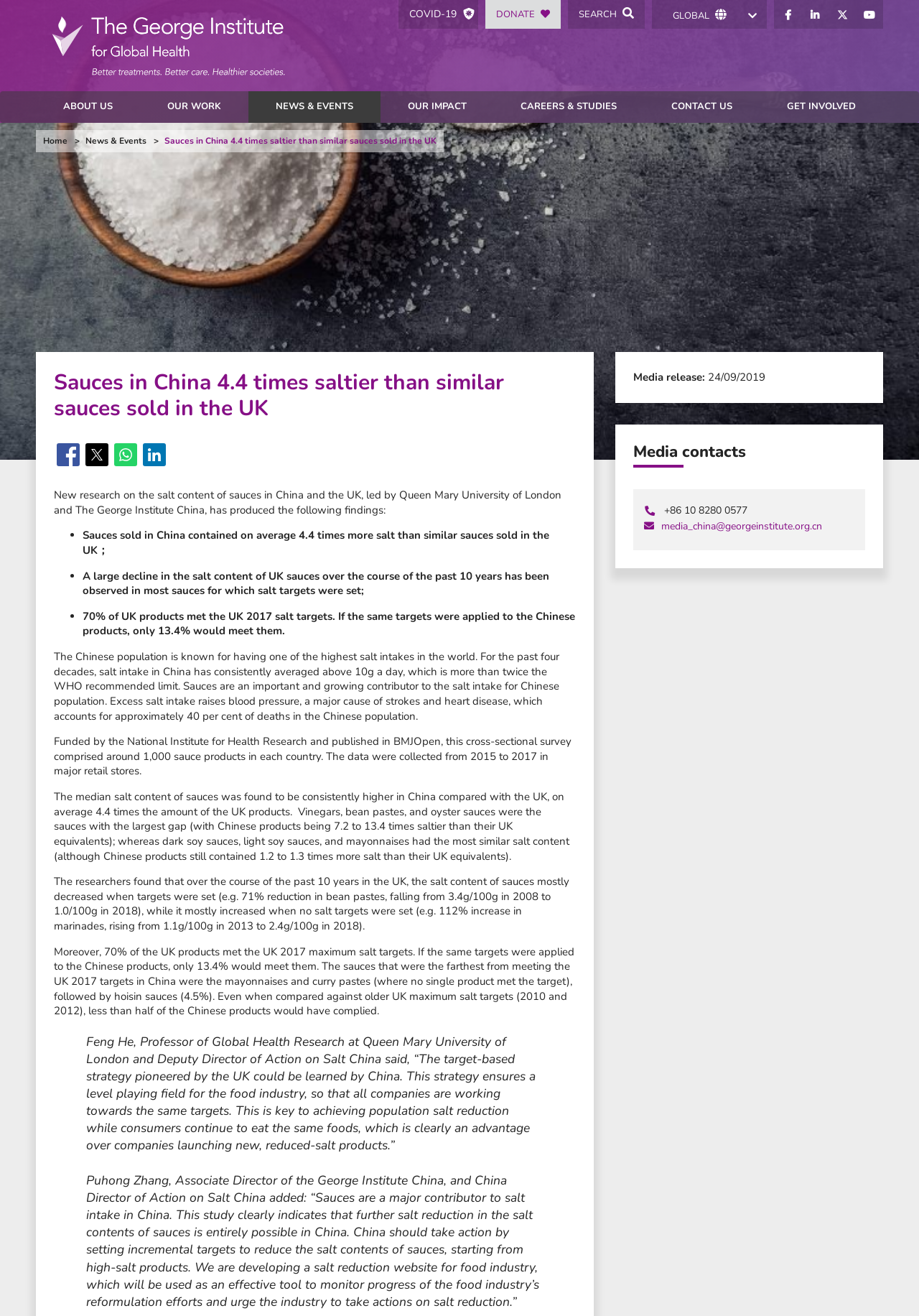What is the main heading of this webpage? Please extract and provide it.

Sauces in China 4.4 times saltier than similar sauces sold in the UK